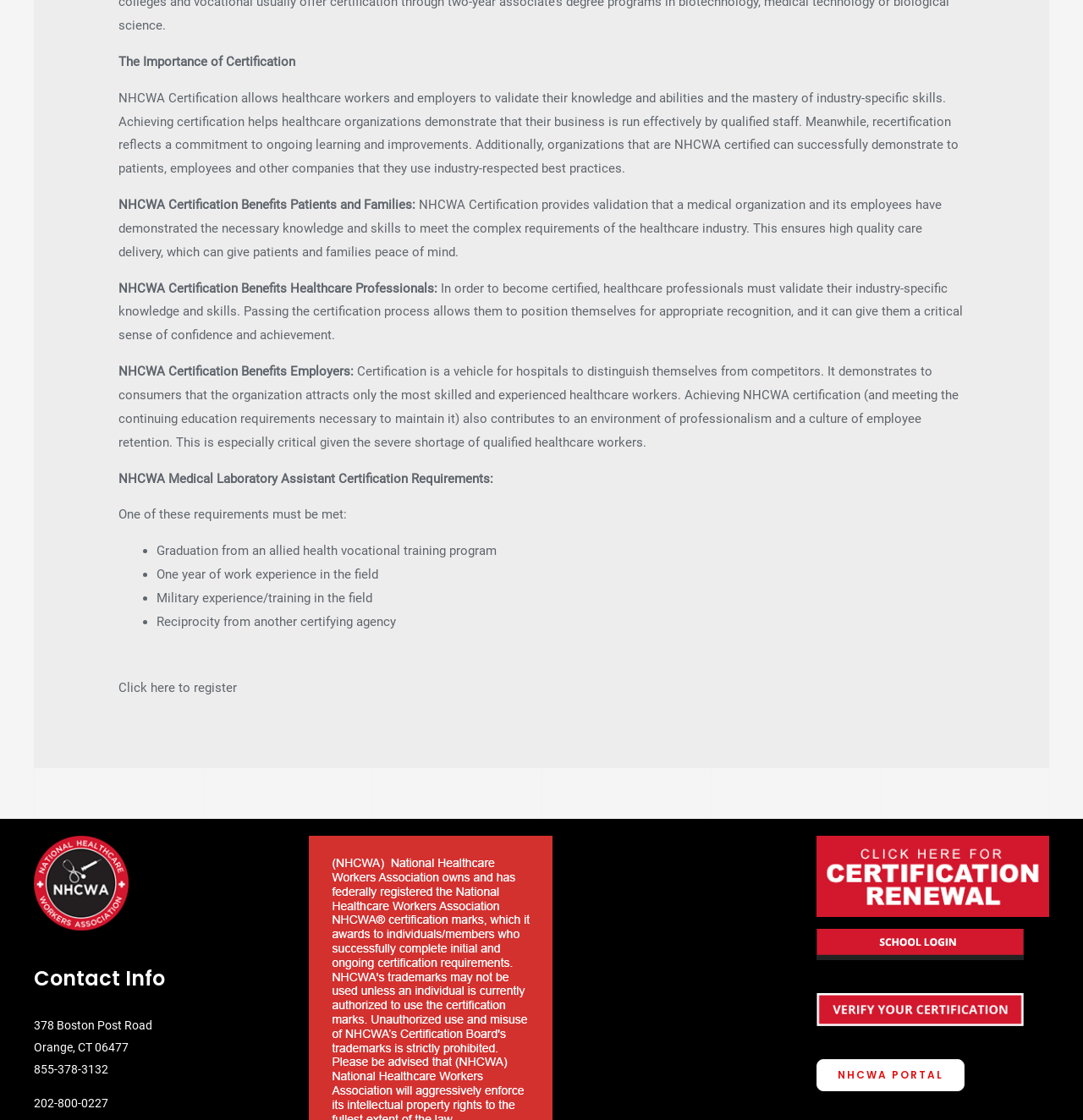Please reply to the following question using a single word or phrase: 
What is the contact information for NHCWA?

Address and phone numbers